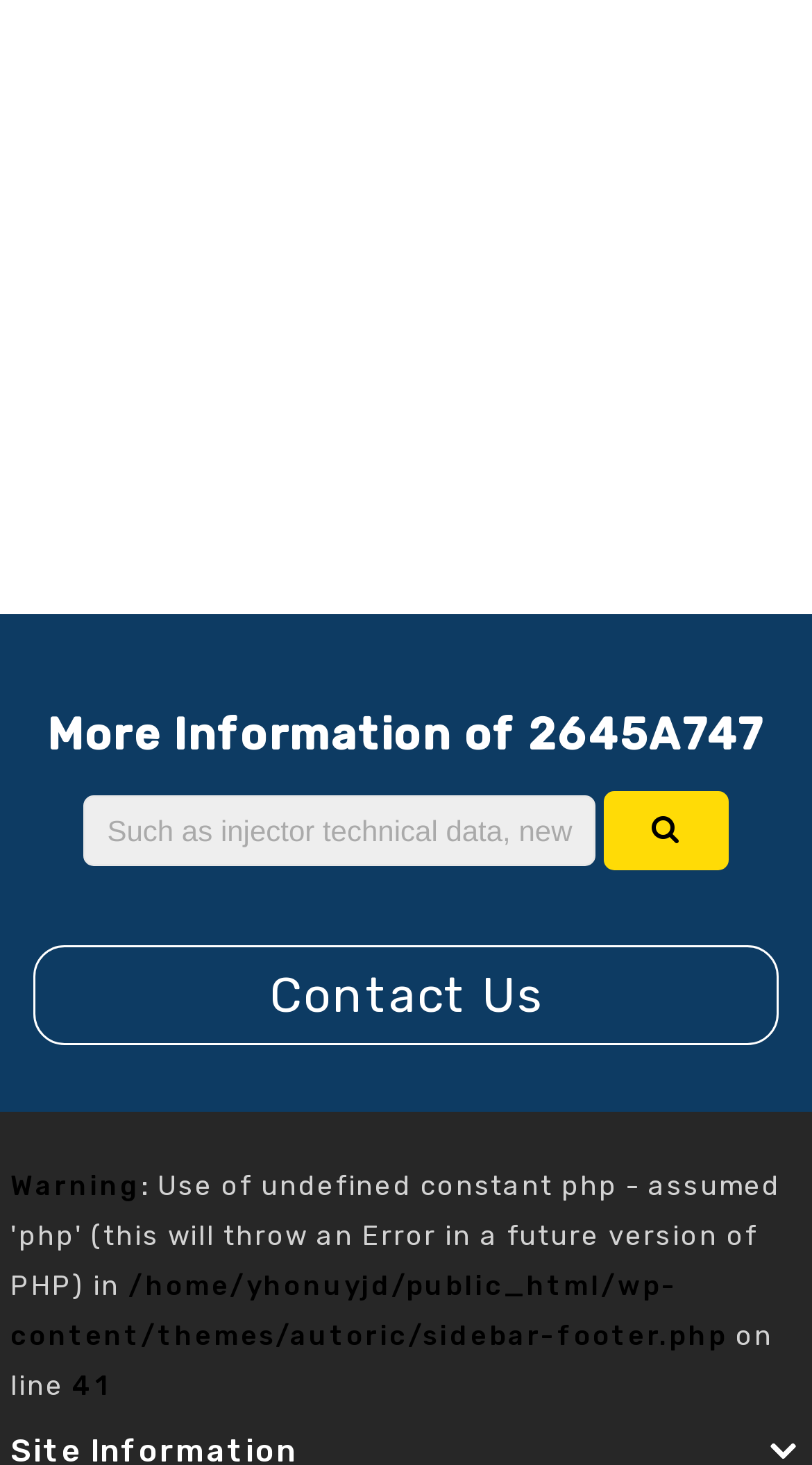What is the topic of the webpage?
Please answer using one word or phrase, based on the screenshot.

Injector information